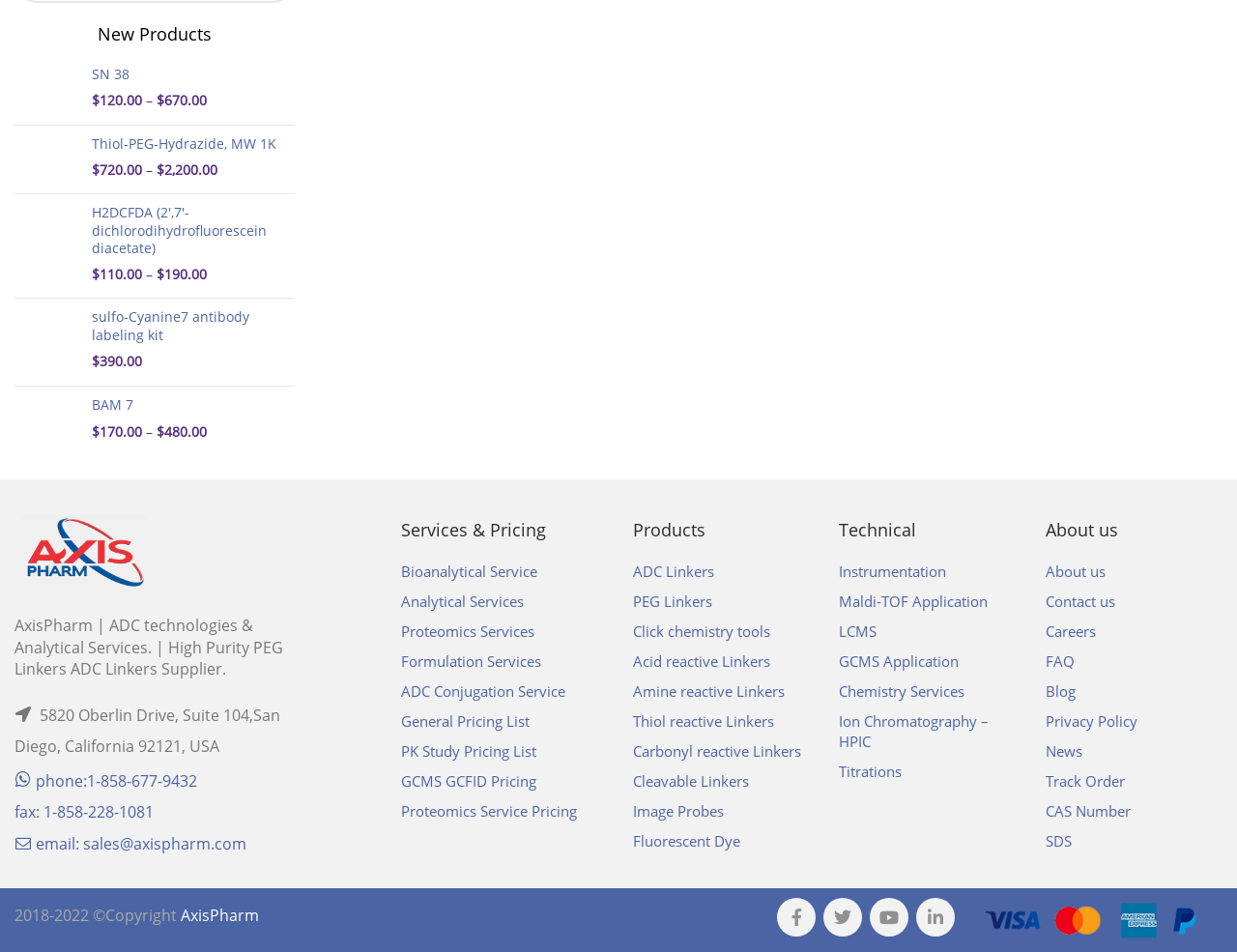Please identify the bounding box coordinates of the area that needs to be clicked to fulfill the following instruction: "click on the link to view Thiol-PEG-Hydrazide, MW 1K product."

[0.012, 0.142, 0.062, 0.188]